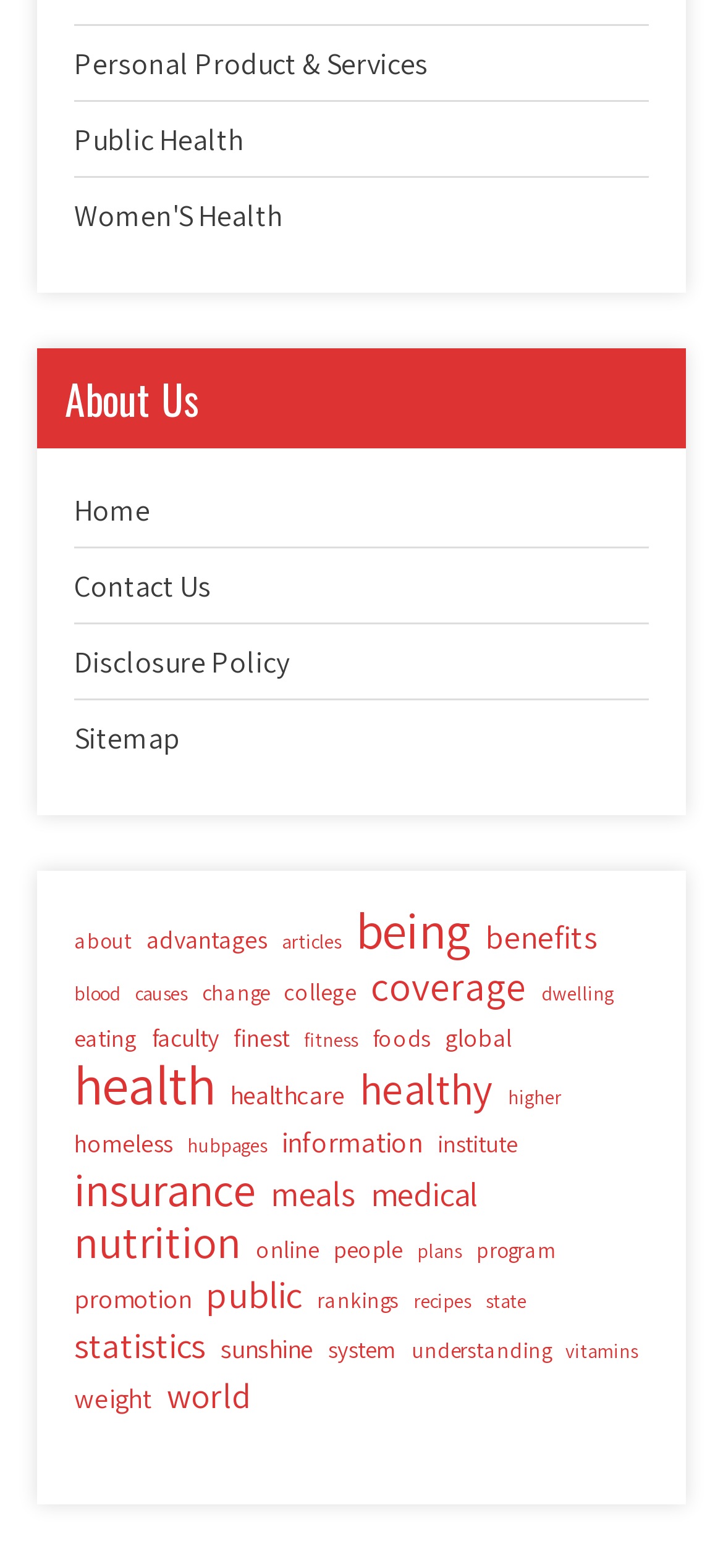Pinpoint the bounding box coordinates of the clickable area necessary to execute the following instruction: "Learn about health". The coordinates should be given as four float numbers between 0 and 1, namely [left, top, right, bottom].

[0.103, 0.677, 0.297, 0.705]